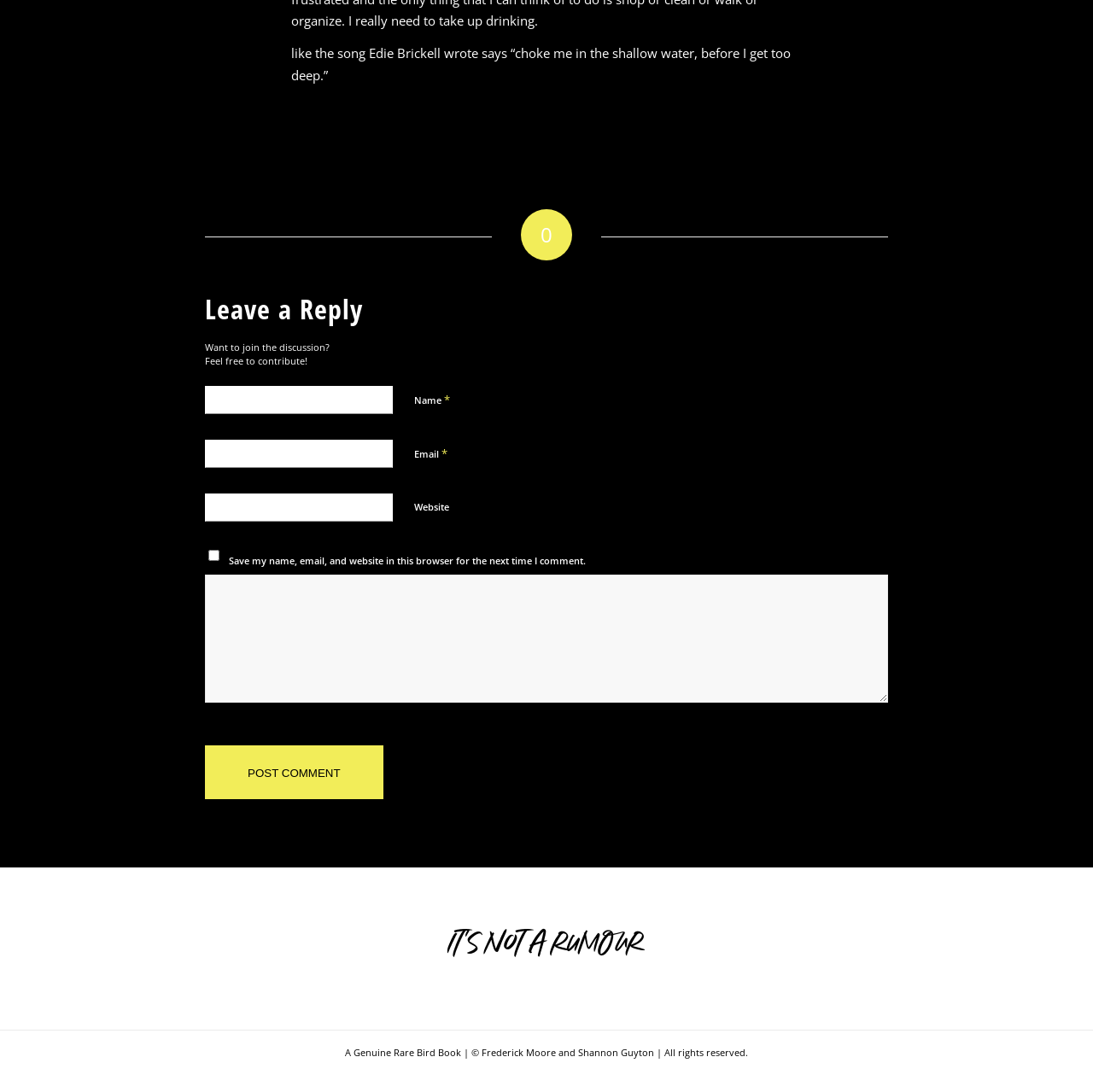What is the topic of discussion?
Using the image as a reference, answer the question with a short word or phrase.

A song by Edie Brickell